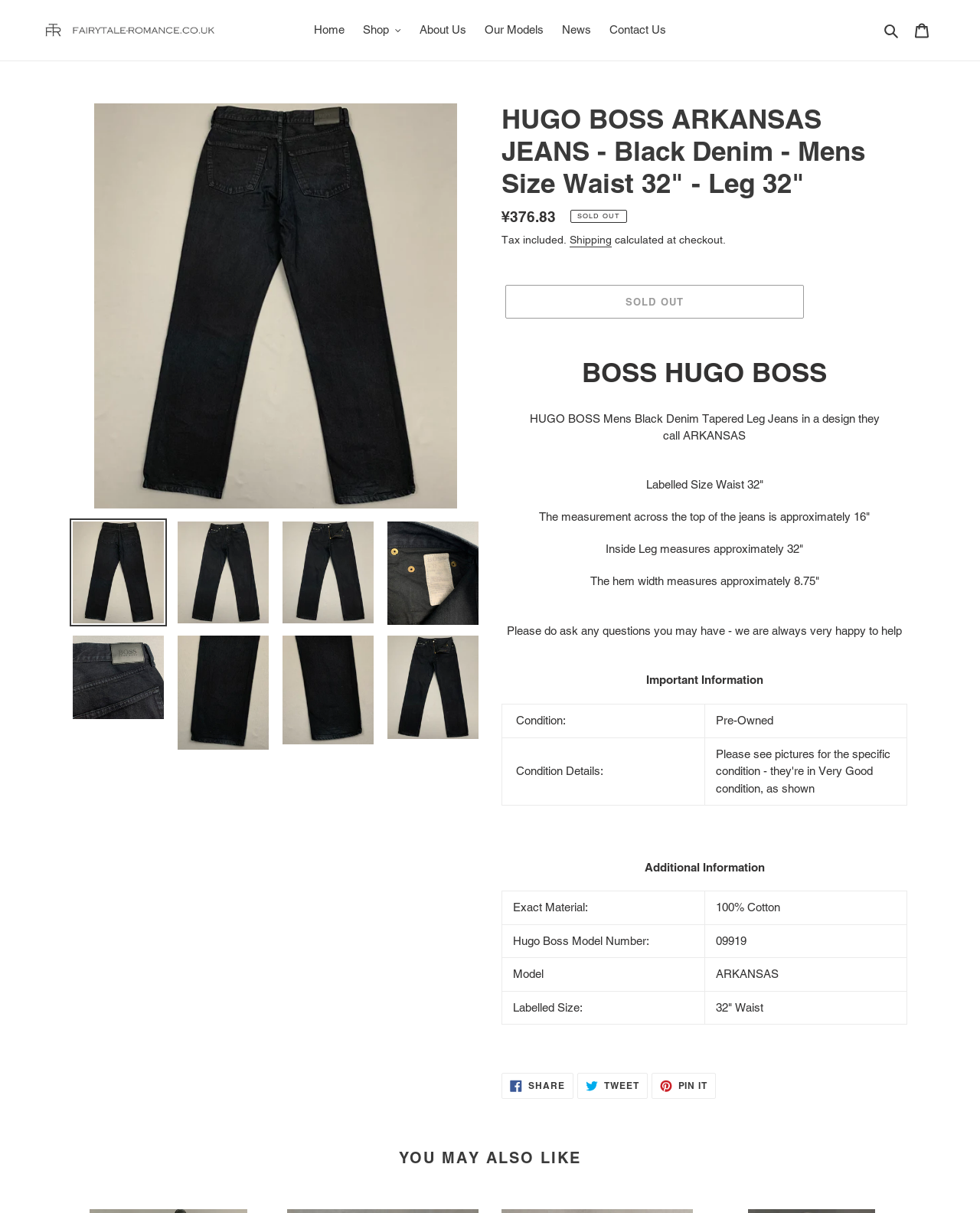Please identify the primary heading on the webpage and return its text.

HUGO BOSS ARKANSAS JEANS - Black Denim - Mens Size Waist 32" - Leg 32"